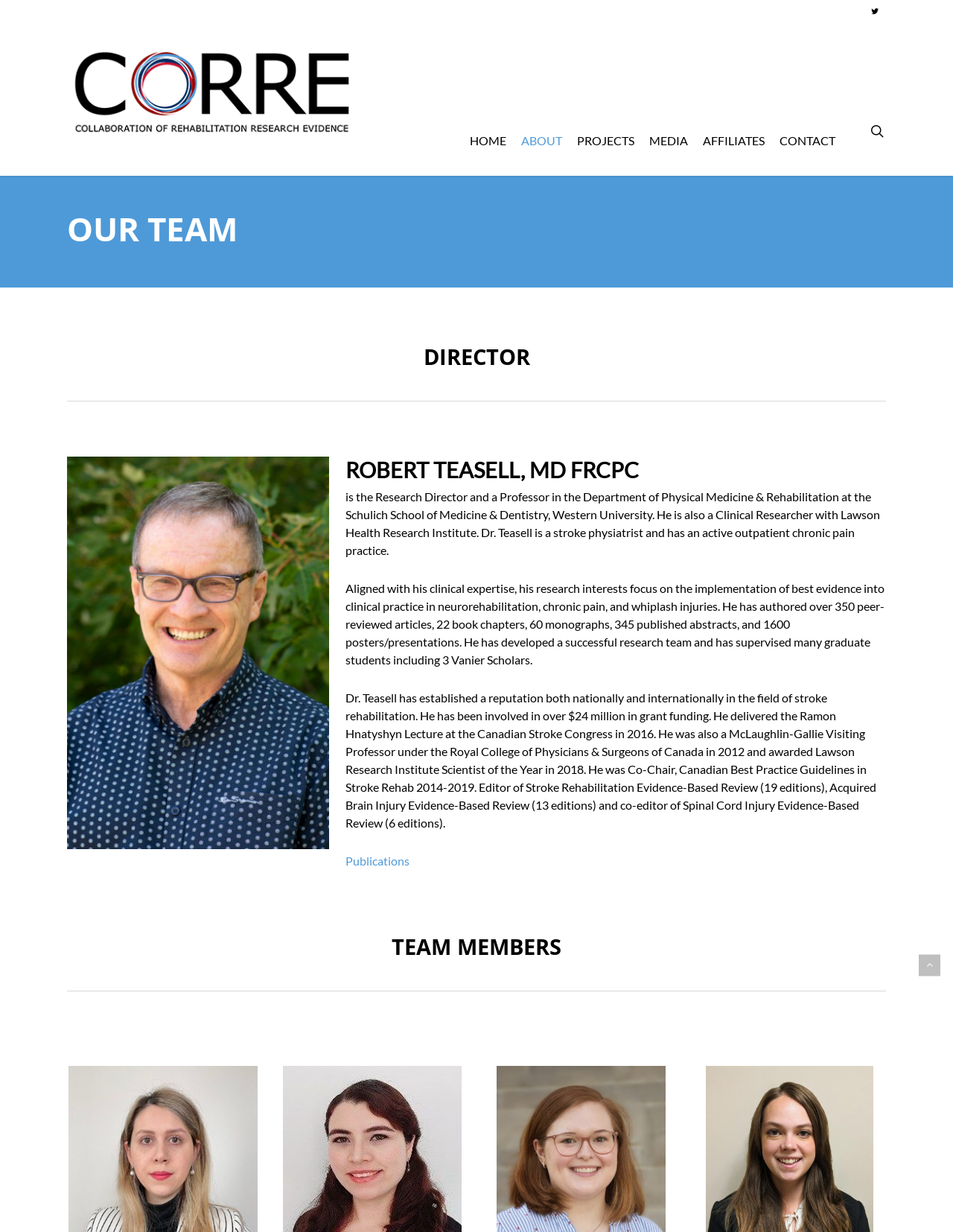Analyze the image and give a detailed response to the question:
What is the name of the institute where Dr. Teasell is a Clinical Researcher?

I found the answer by reading the text that describes Dr. Teasell's affiliations, which mentions that he is a Clinical Researcher with Lawson Health Research Institute.